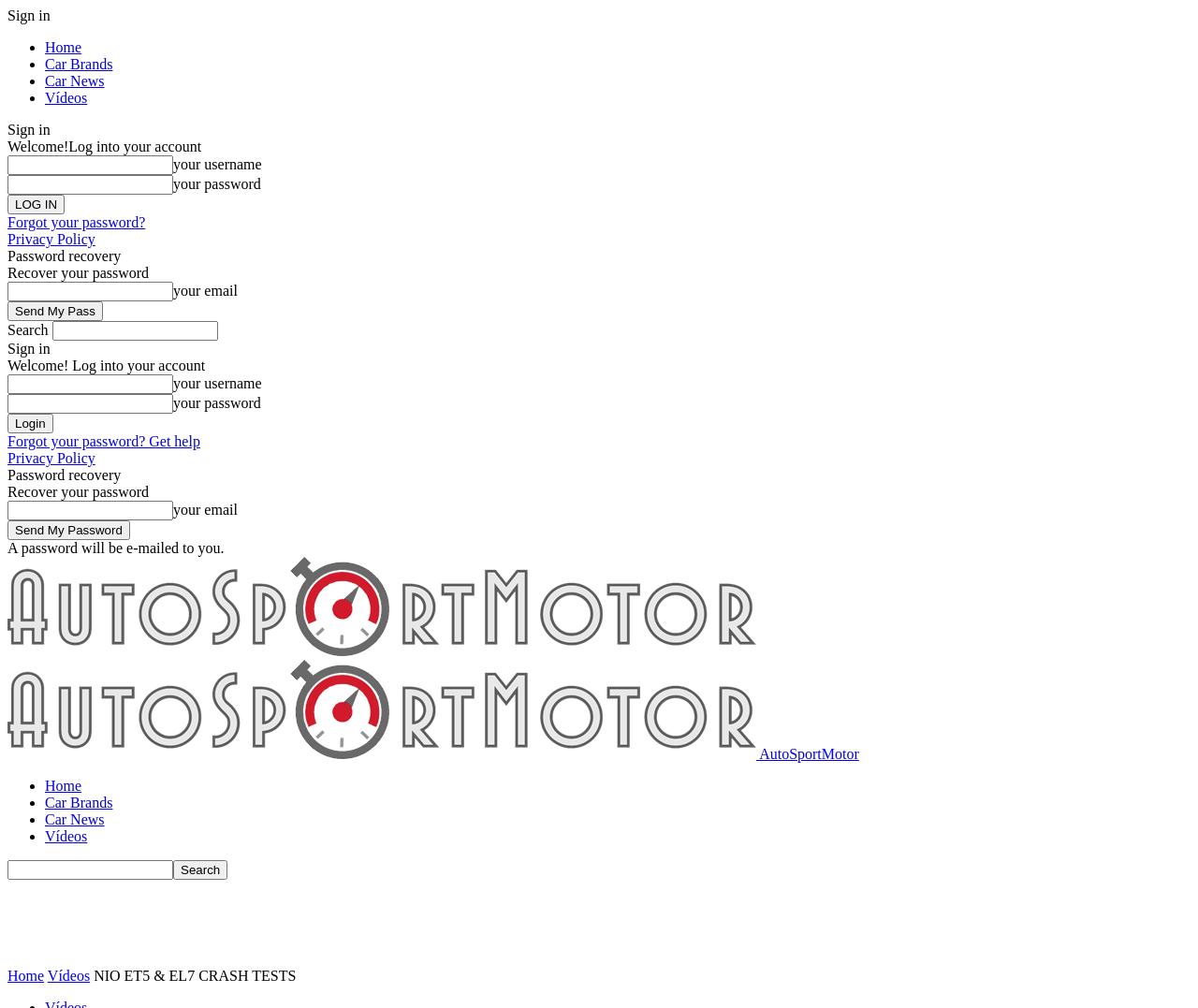Please identify the bounding box coordinates of the element that needs to be clicked to perform the following instruction: "Forgot your password?".

[0.006, 0.213, 0.121, 0.228]